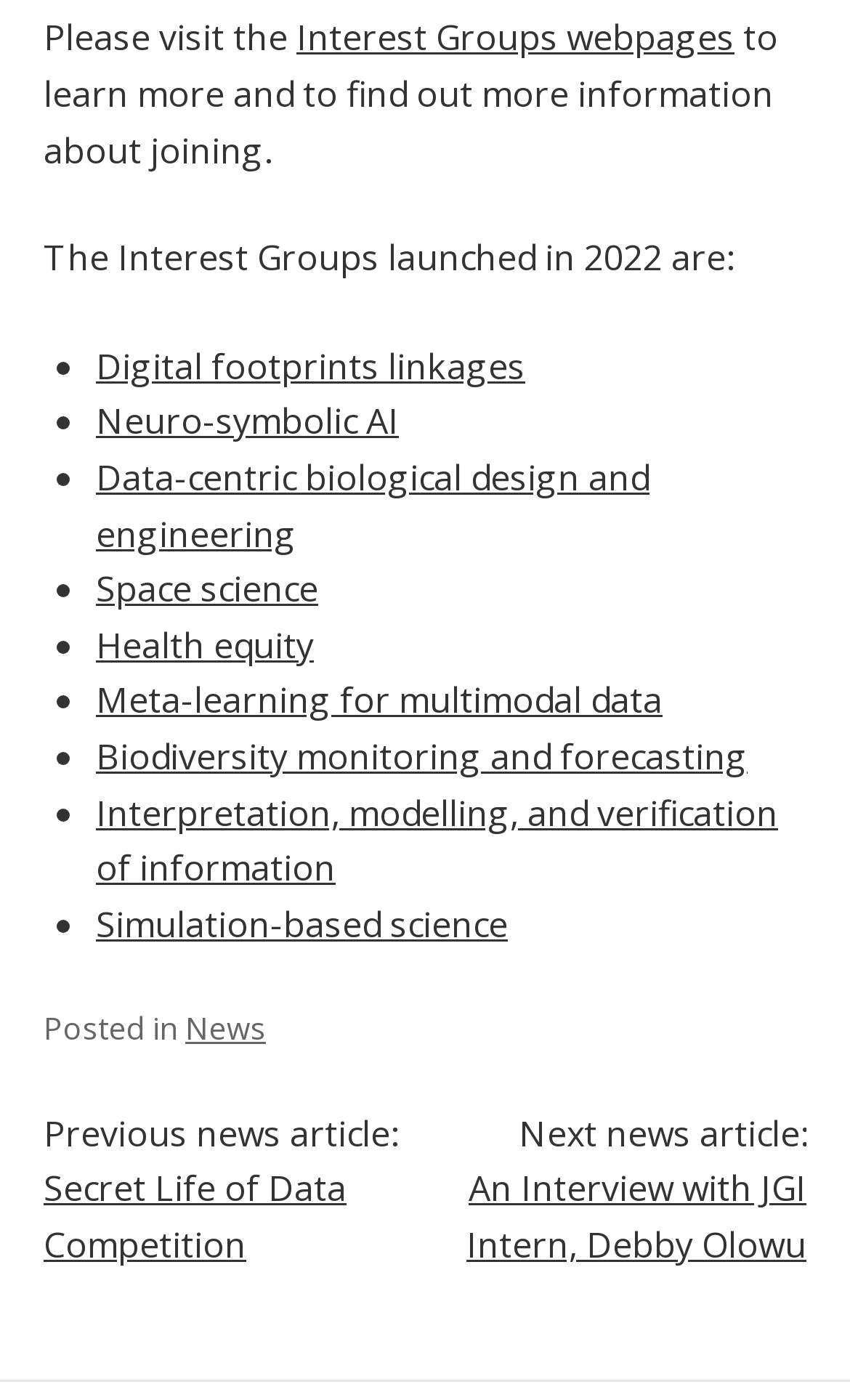From the webpage screenshot, predict the bounding box of the UI element that matches this description: "Interest Groups webpages".

[0.349, 0.01, 0.864, 0.044]